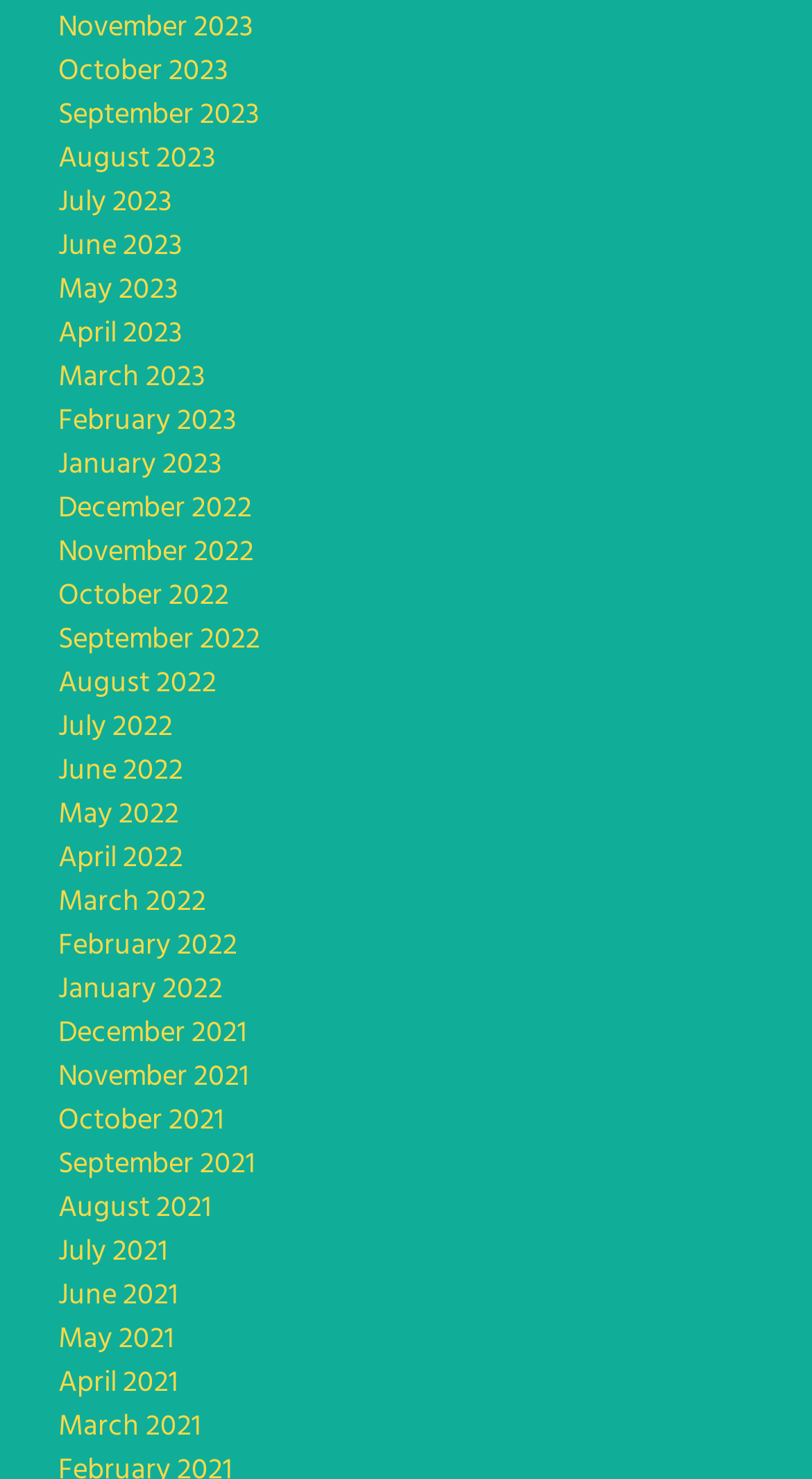Find the bounding box of the element with the following description: "July 2021". The coordinates must be four float numbers between 0 and 1, formatted as [left, top, right, bottom].

[0.072, 0.831, 0.208, 0.864]